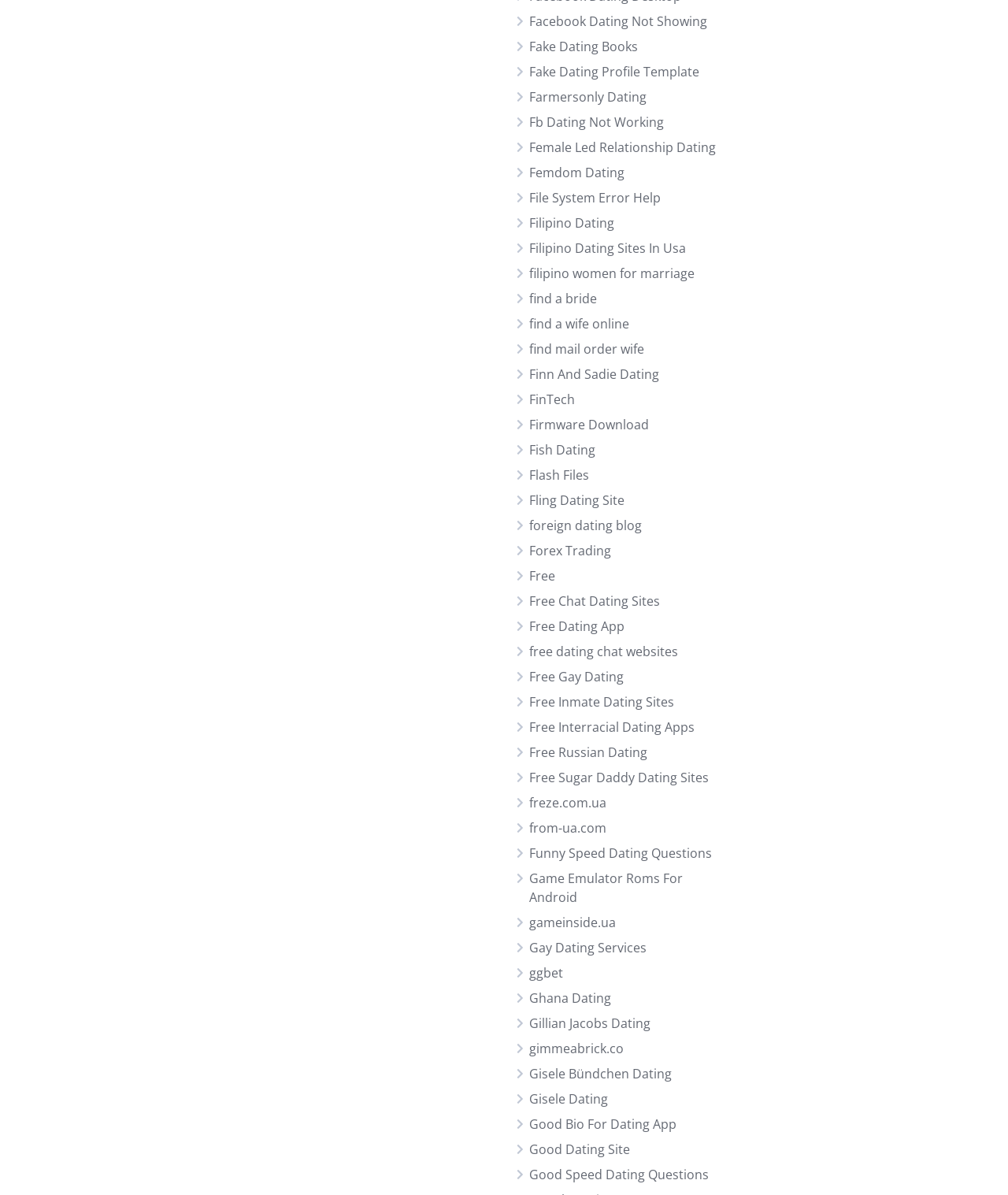Is there a link about firmware download on the webpage?
Refer to the screenshot and respond with a concise word or phrase.

Yes